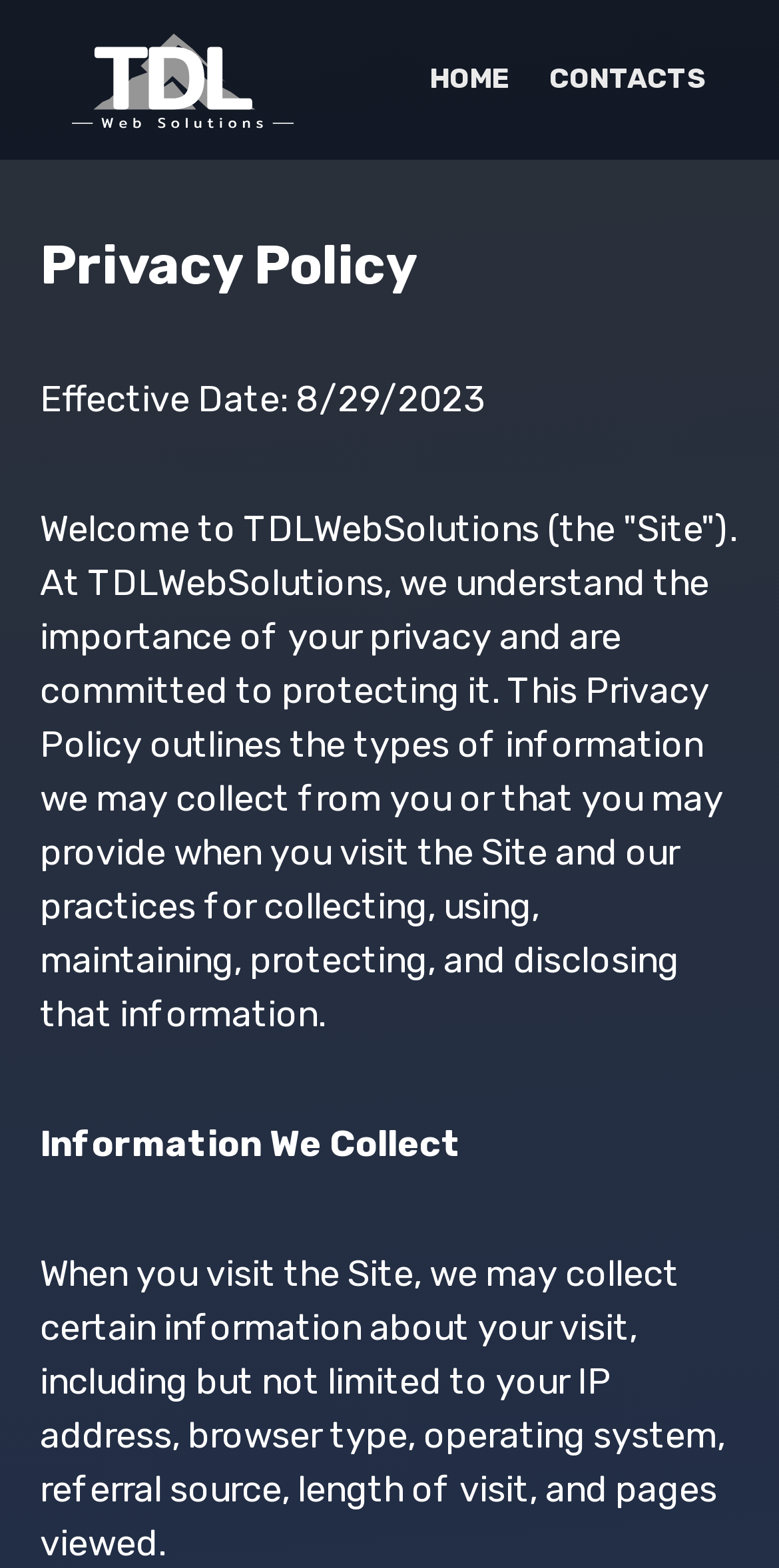Give a one-word or one-phrase response to the question:
What is the purpose of the site?

Web design for small businesses